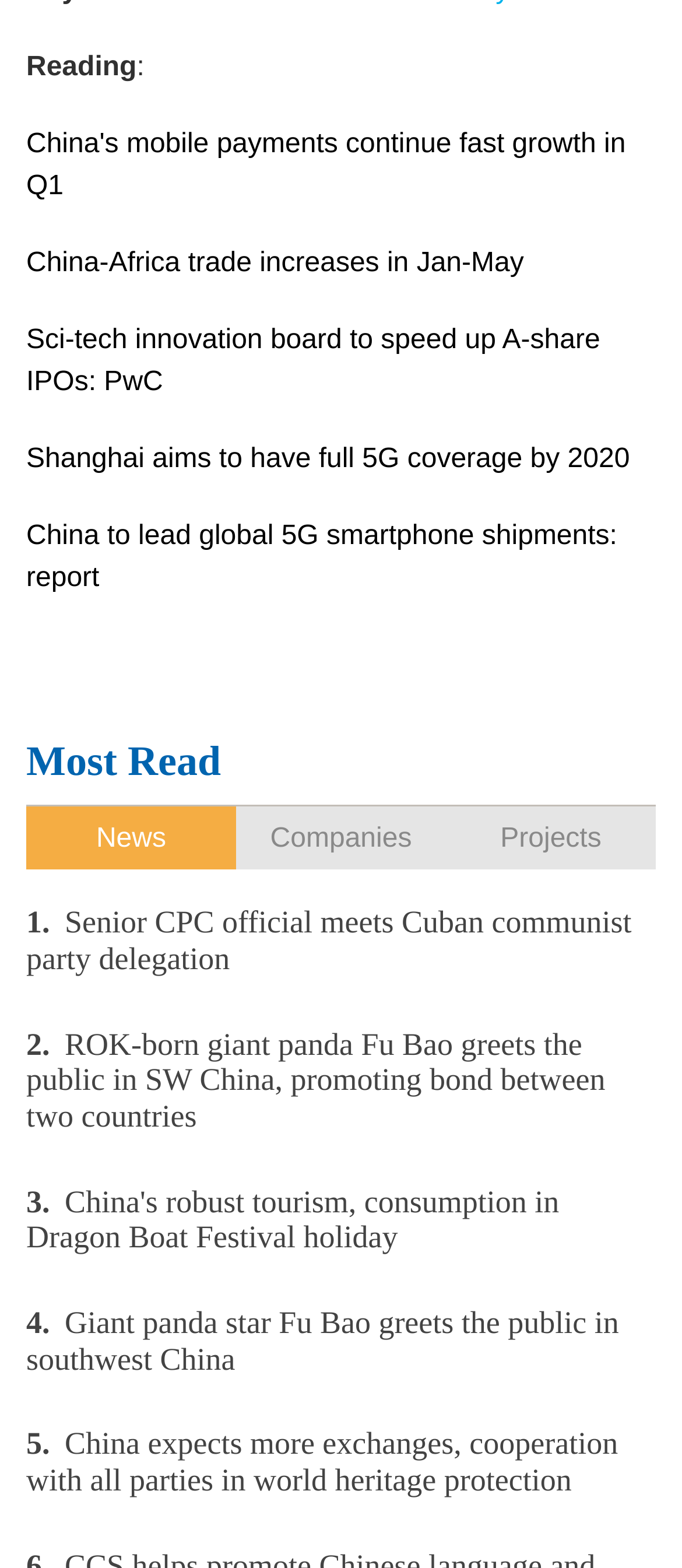Please specify the bounding box coordinates of the clickable region to carry out the following instruction: "Add JOINTOP CO., LTD. to Favorites". The coordinates should be four float numbers between 0 and 1, in the format [left, top, right, bottom].

None